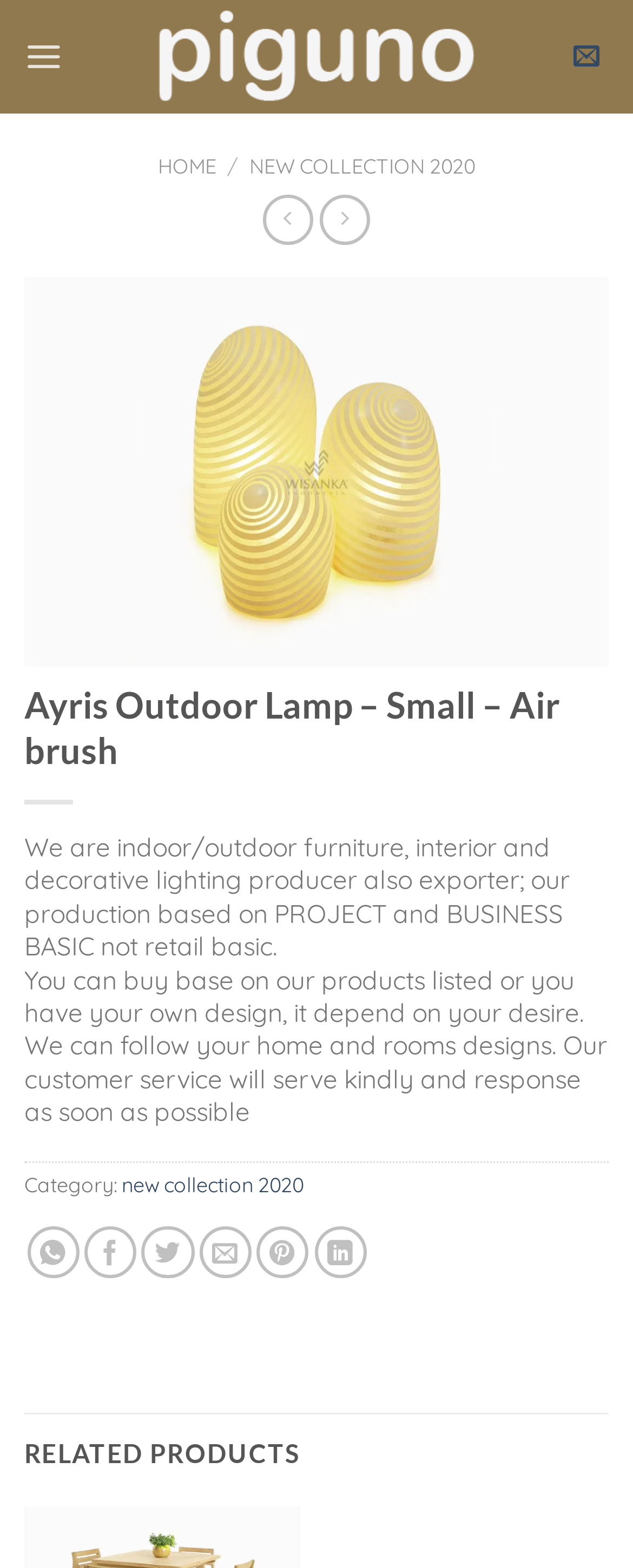Please specify the bounding box coordinates in the format (top-left x, top-left y, bottom-right x, bottom-right y), with all values as floating point numbers between 0 and 1. Identify the bounding box of the UI element described by: new collection 2020

[0.394, 0.097, 0.751, 0.114]